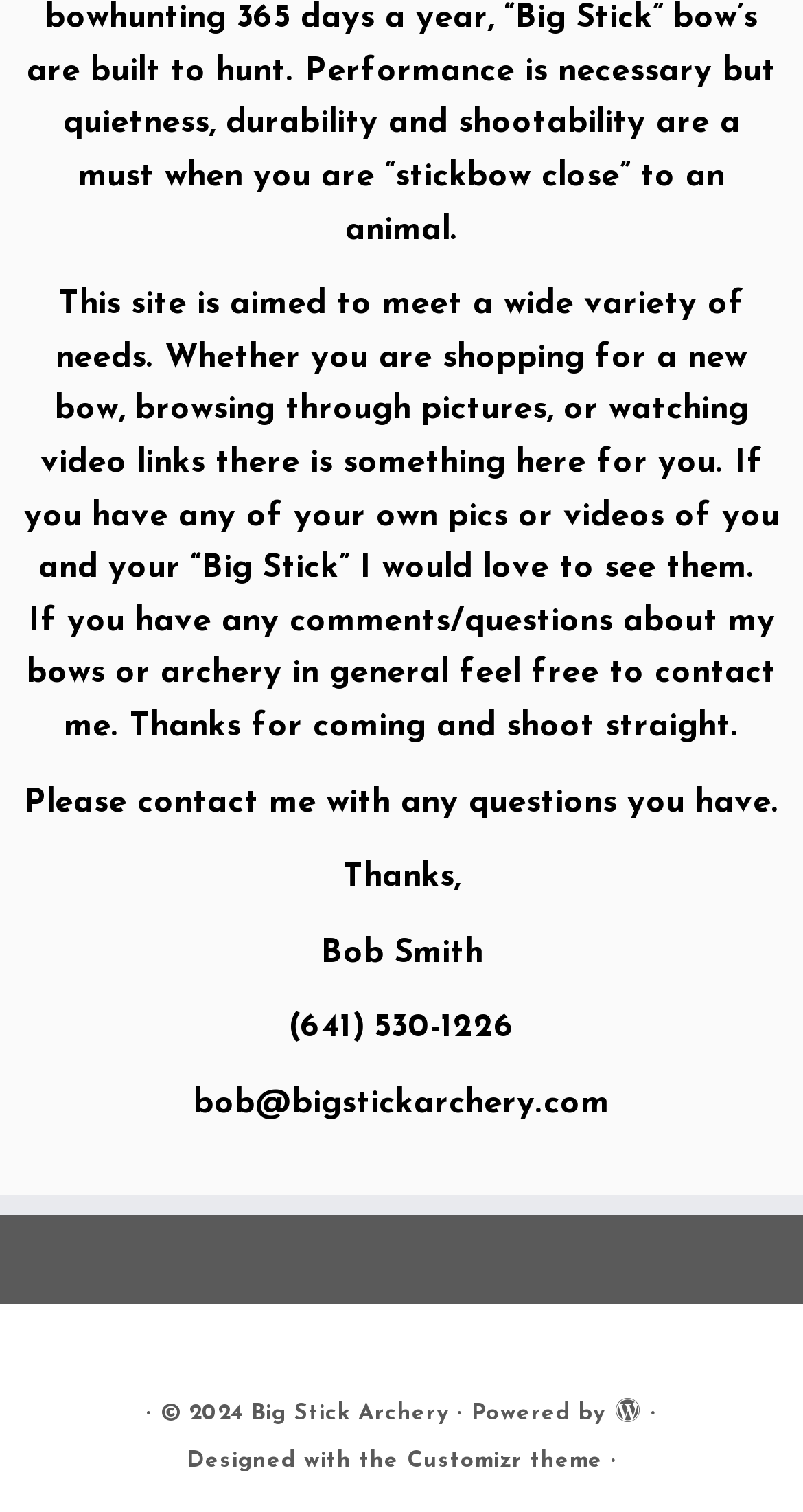Please analyze the image and give a detailed answer to the question:
What is the purpose of this website?

The answer can be found in the StaticText element with the text 'This site is aimed to meet a wide variety of needs...' which is located at the top of the webpage, indicating that the purpose of this website is to meet a wide variety of needs, including shopping, browsing pictures, and watching video links.